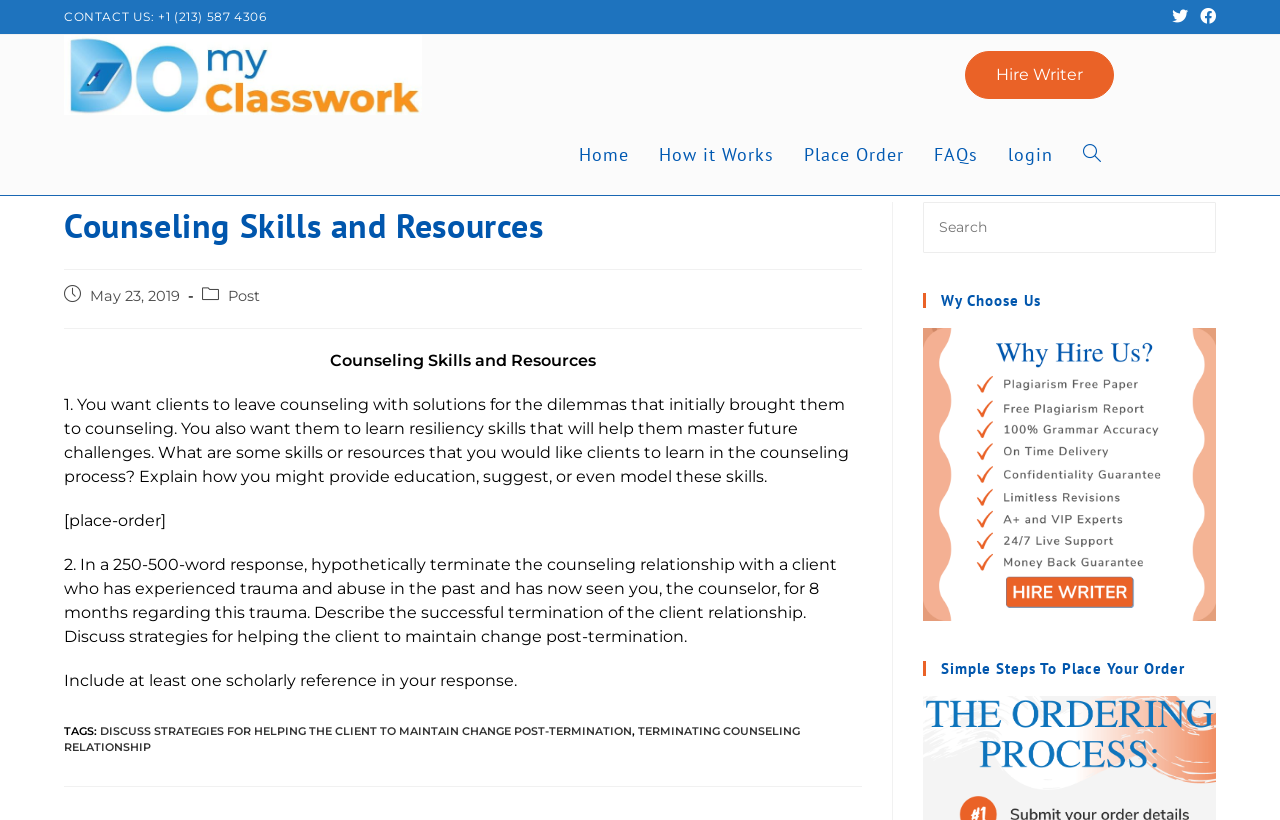Can you specify the bounding box coordinates for the region that should be clicked to fulfill this instruction: "Go to home page".

[0.441, 0.14, 0.503, 0.238]